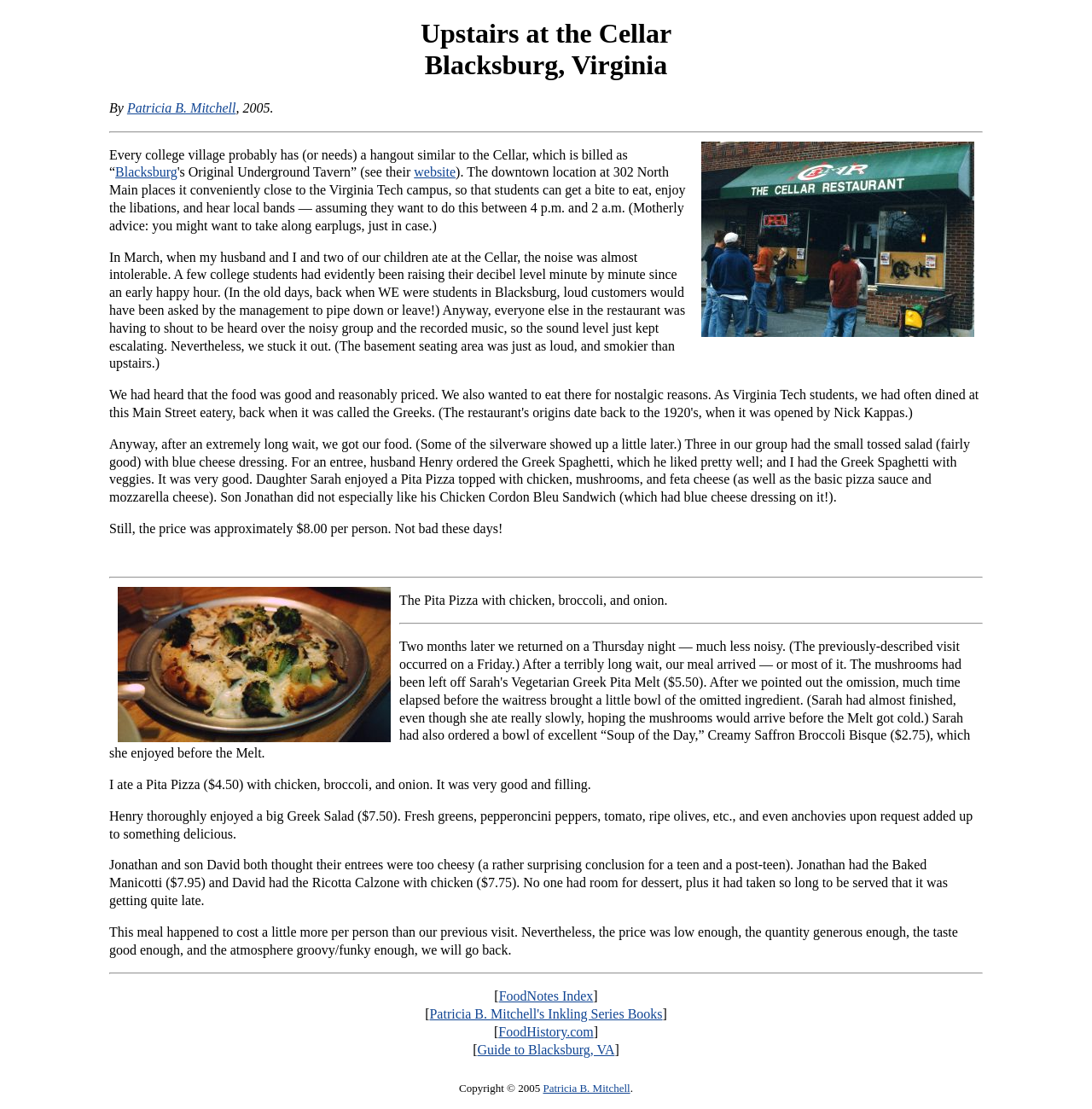Find and specify the bounding box coordinates that correspond to the clickable region for the instruction: "Check the copyright information".

[0.42, 0.975, 0.497, 0.987]